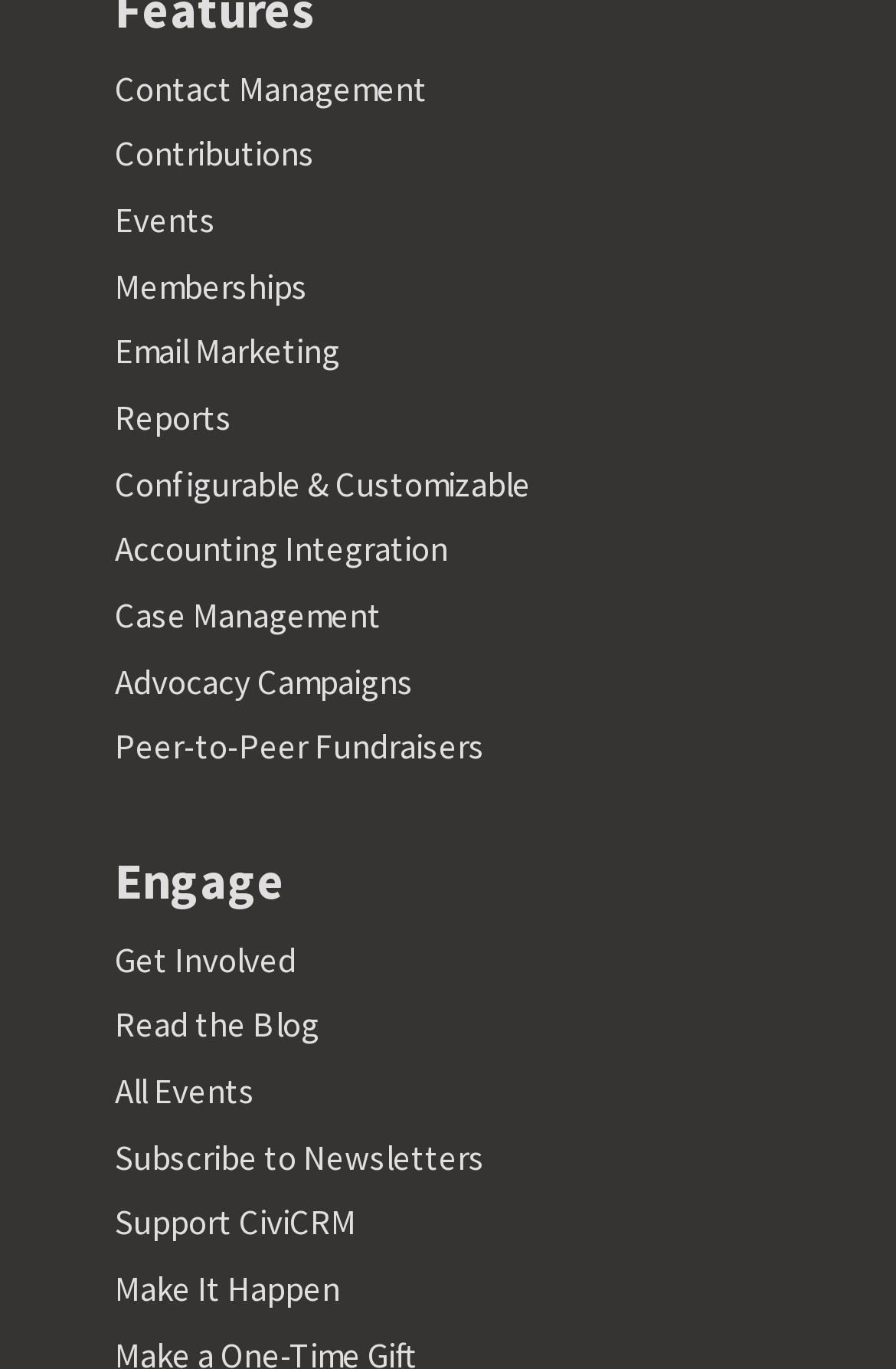What is the purpose of the link 'Support CiviCRM'? Please answer the question using a single word or phrase based on the image.

Donation